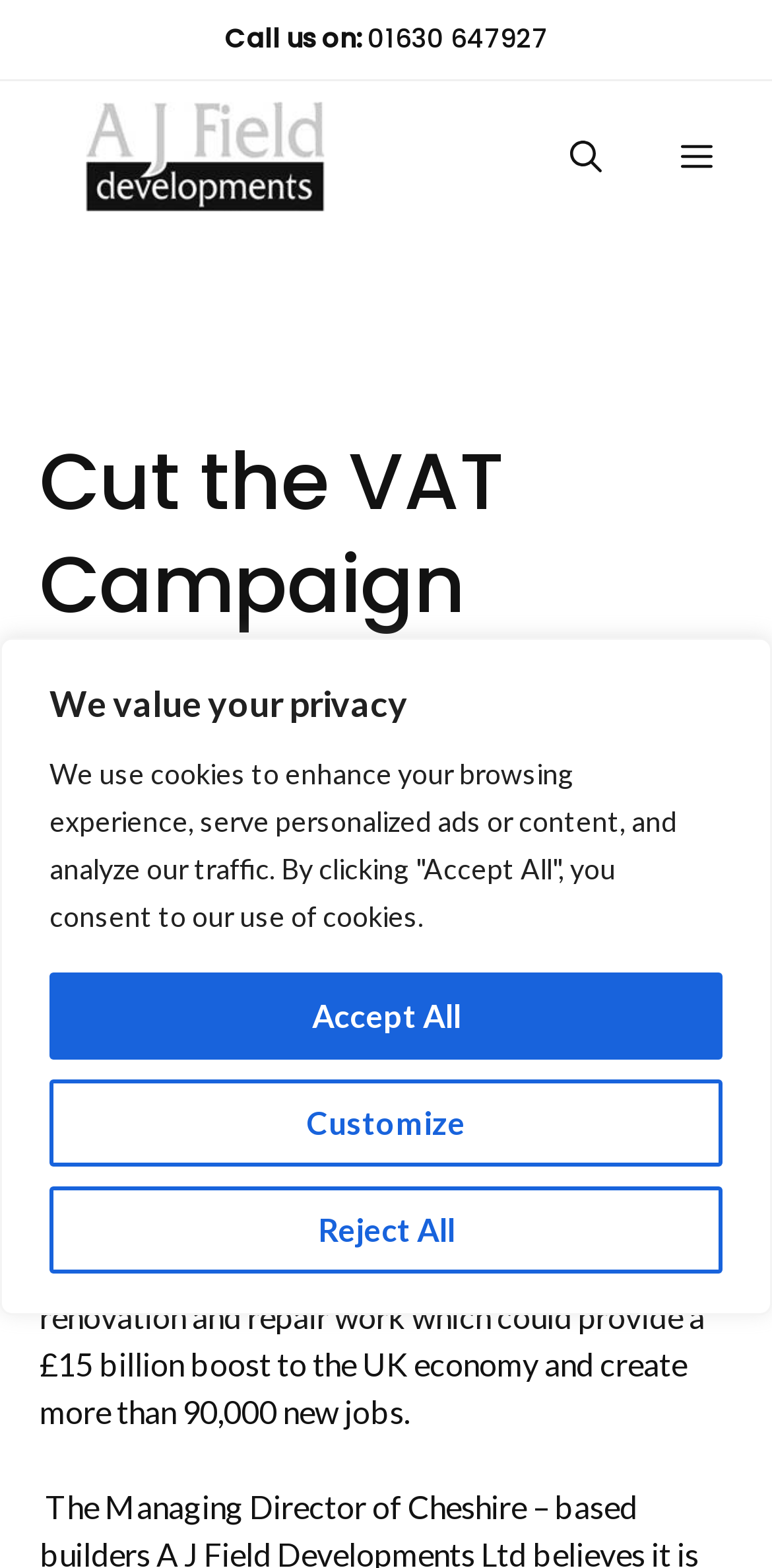Observe the image and answer the following question in detail: What is the date mentioned in the article?

I found the date by looking at the time element that has a static text element with the date.